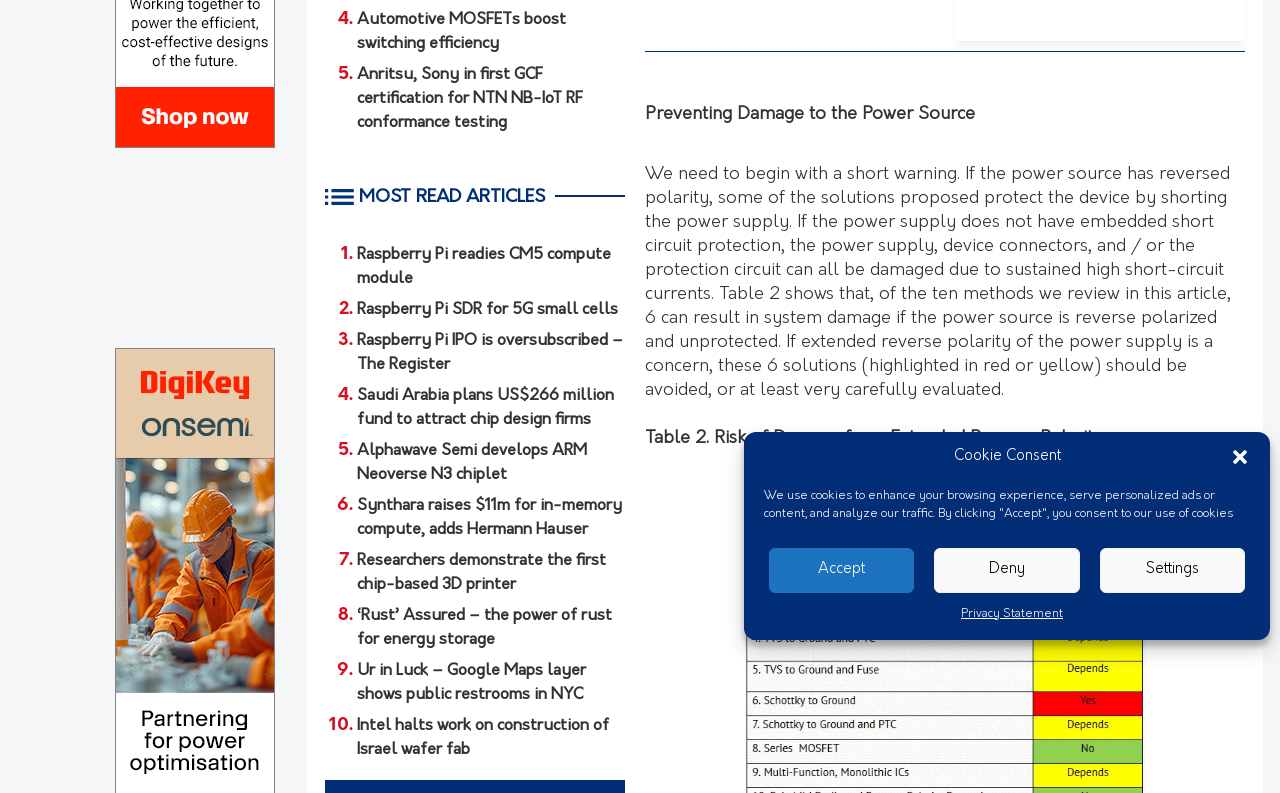Find the coordinates for the bounding box of the element with this description: "Privacy Statement".

[0.751, 0.76, 0.83, 0.788]